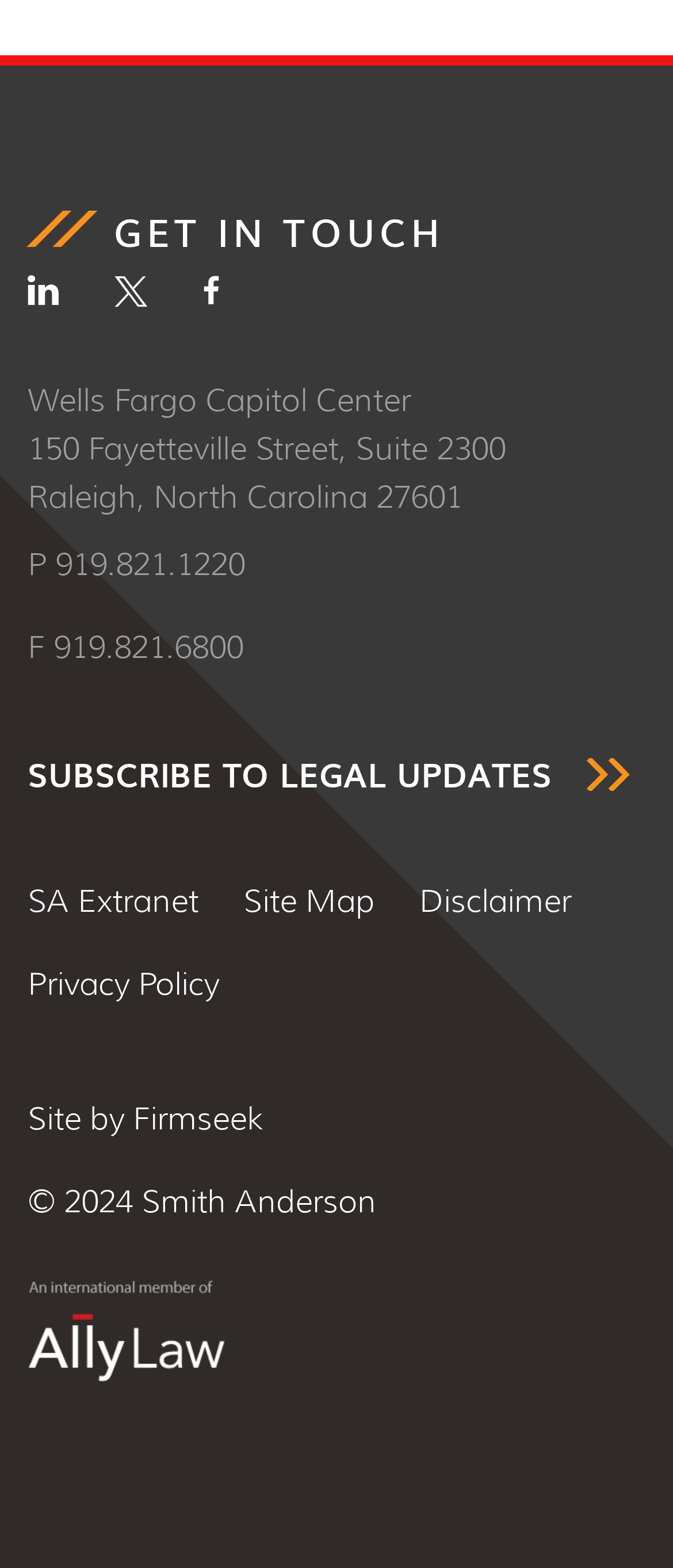Answer the question in a single word or phrase:
What social media platform has an icon located at coordinates [0.169, 0.174, 0.221, 0.205]?

Twitter